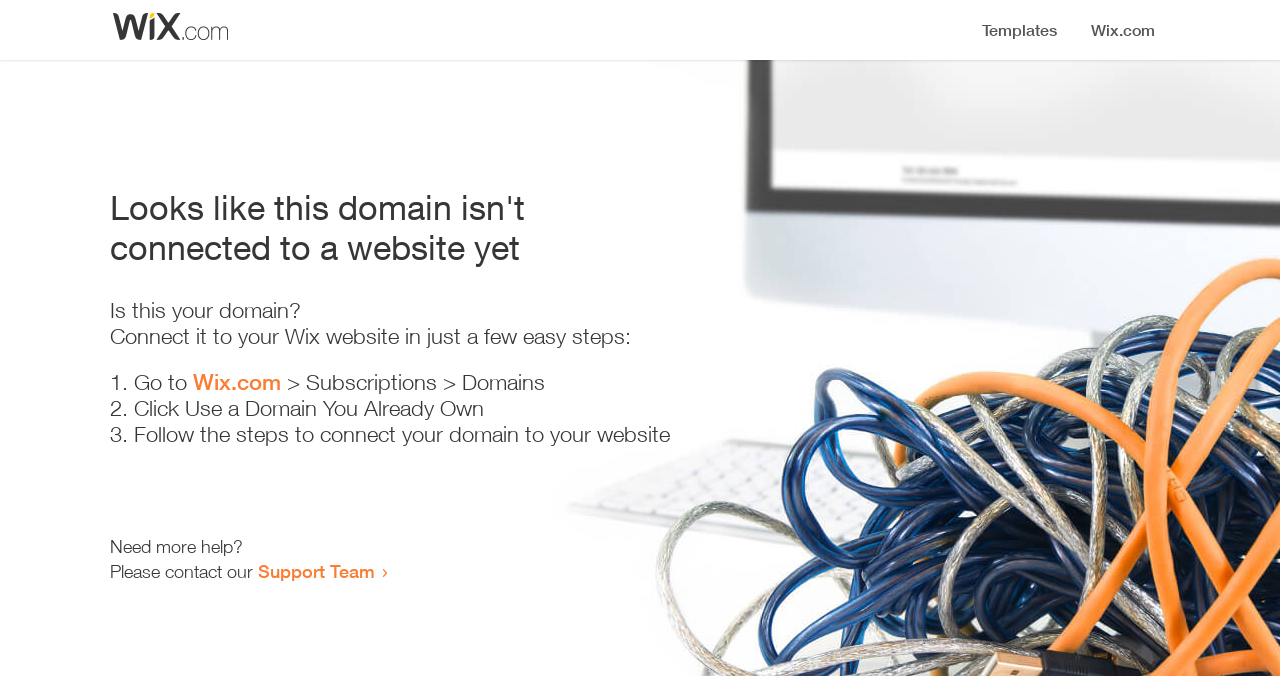Where should the user go to start the connection process? Examine the screenshot and reply using just one word or a brief phrase.

Wix.com